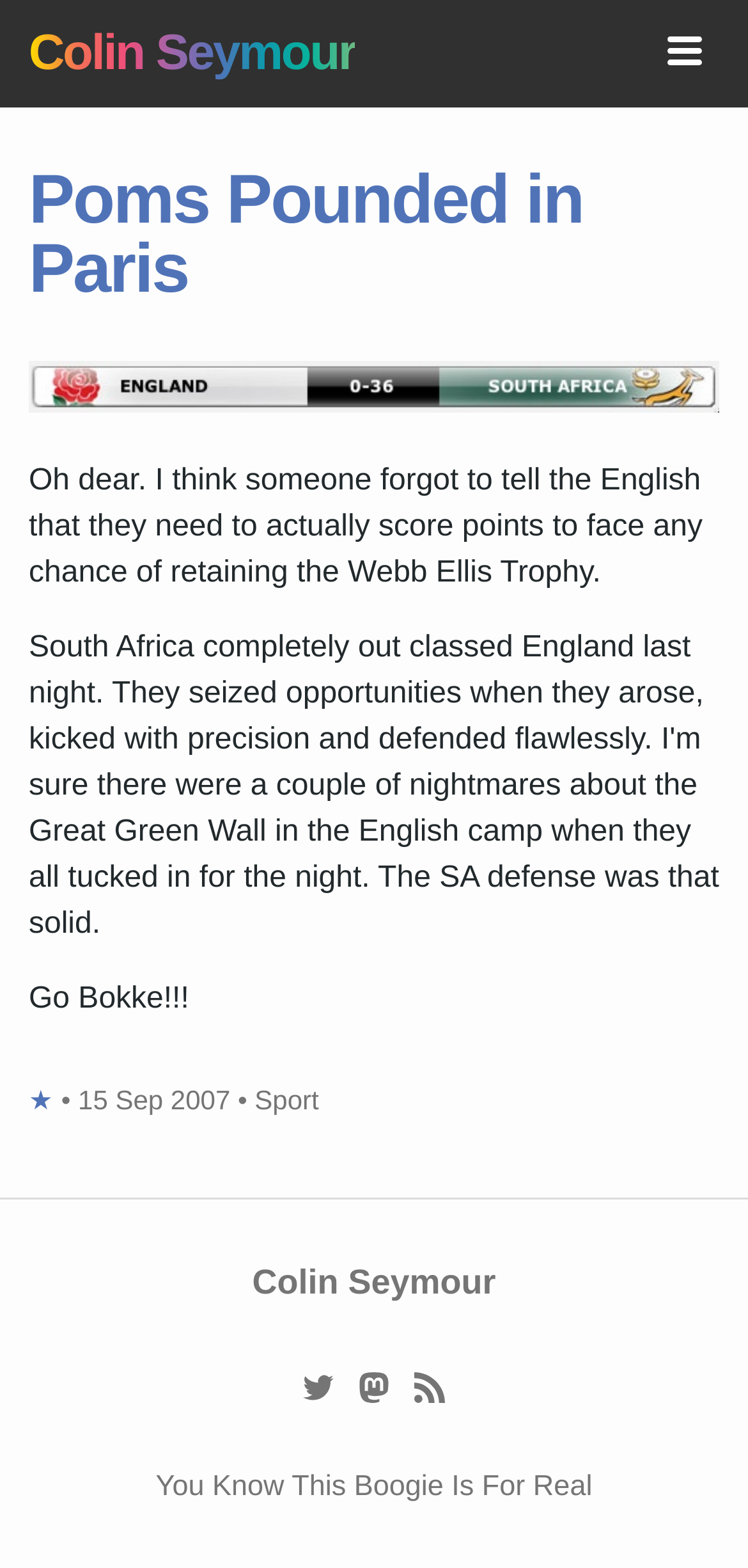What is the date of the article?
Provide a detailed and well-explained answer to the question.

The date of the article can be found in the time element within the article section of the webpage, which contains the static text '15 Sep 2007'.